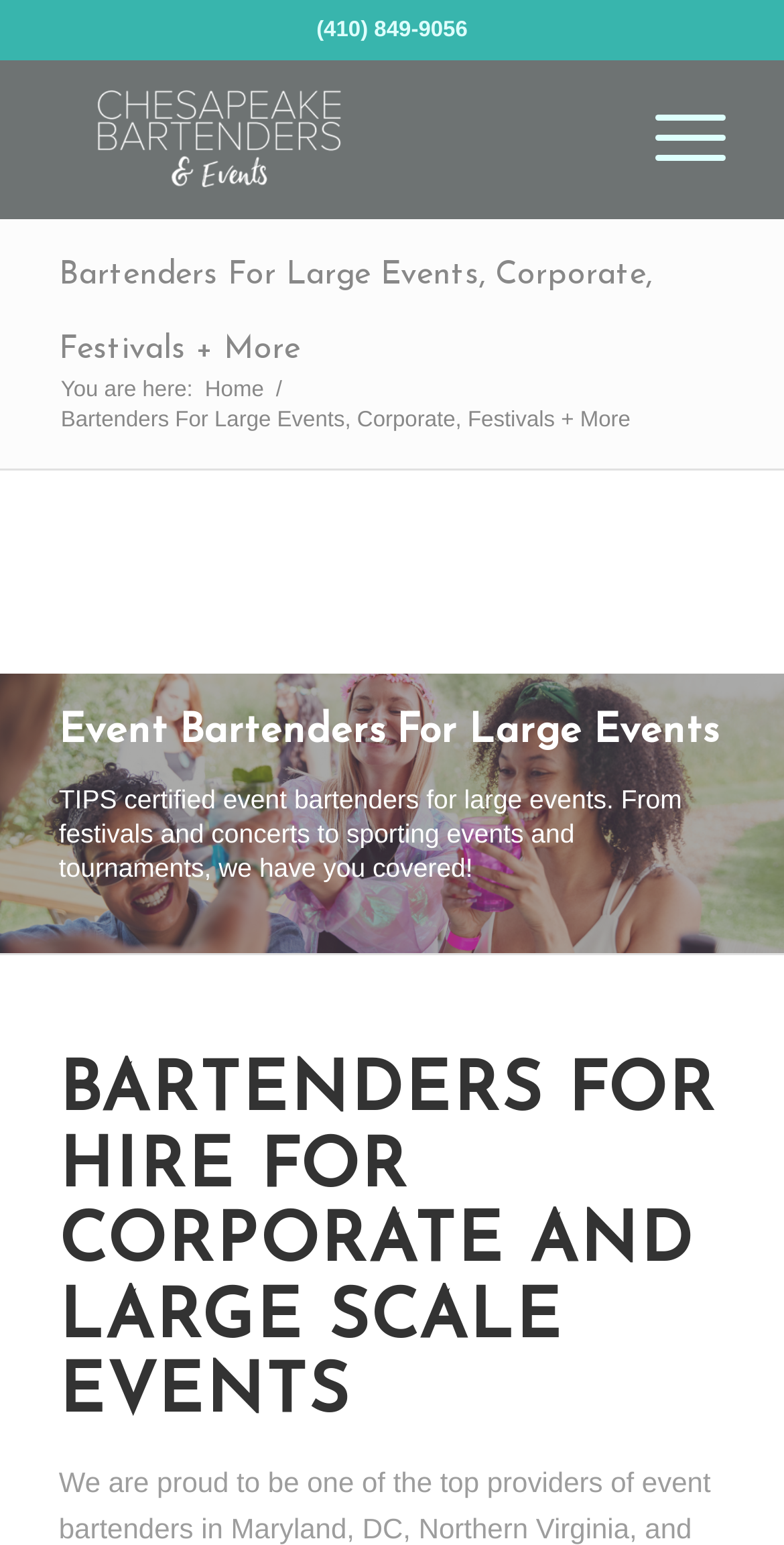Provide the bounding box for the UI element matching this description: "alt="Chesapeake Bartenders"".

[0.075, 0.038, 0.755, 0.142]